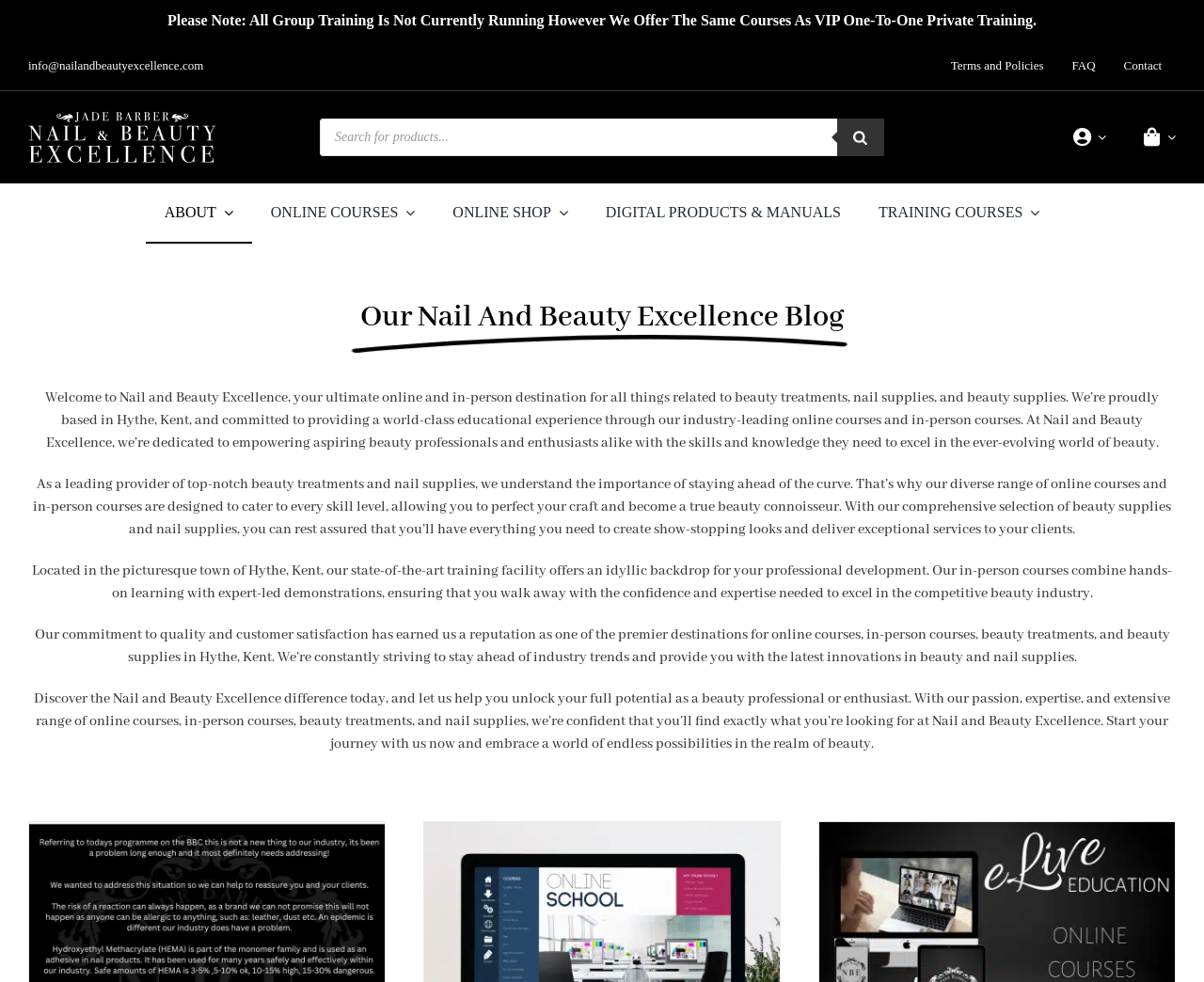Given the element description Online Courses, identify the bounding box coordinates for the UI element on the webpage screenshot. The format should be (top-left x, top-left y, bottom-right x, bottom-right y), with values between 0 and 1.

[0.209, 0.186, 0.36, 0.248]